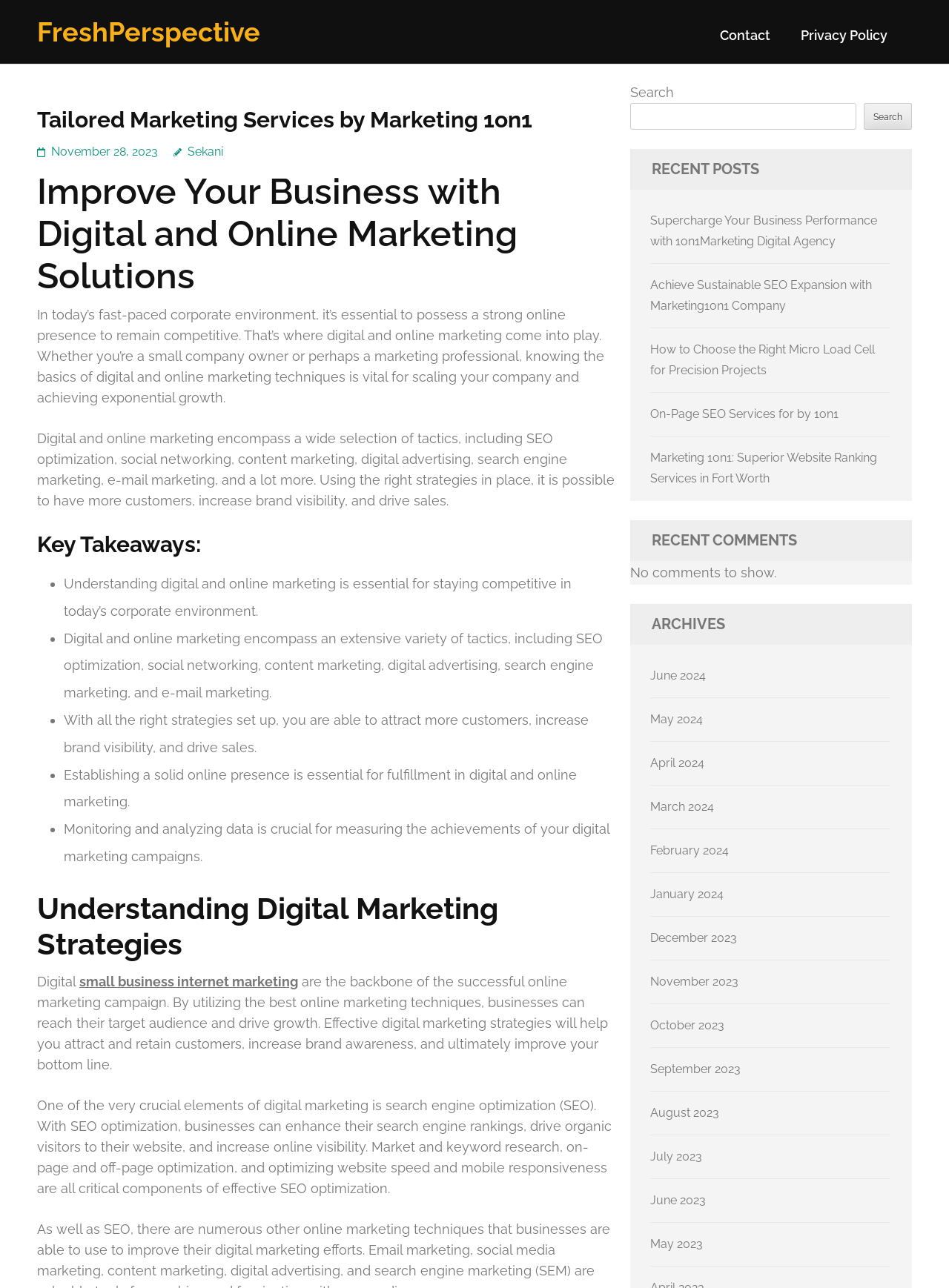Please specify the bounding box coordinates of the clickable region necessary for completing the following instruction: "Click on Home". The coordinates must consist of four float numbers between 0 and 1, i.e., [left, top, right, bottom].

None